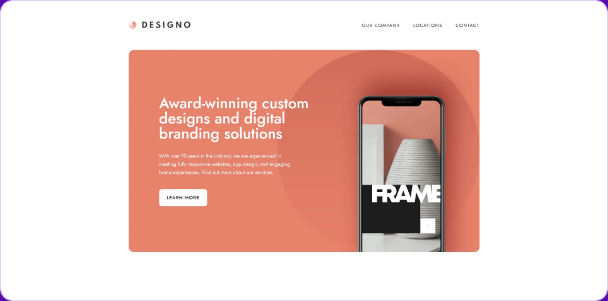Provide an in-depth description of the image.

The image showcases a visually appealing and modern hero section of Designo's website. Featuring a striking coral background, it prominently displays the text "Award-winning custom designs and digital branding solutions," highlighting Designo's expertise in the industry. Accompanying the text is a sleek smartphone graphic showcasing a design mockup, illustrating the brand's focus on innovative design and digital solutions. Below the main heading, the call-to-action button invites visitors to "LEARN MORE," encouraging potential clients to explore their services further. The overall aesthetic reflects a contemporary and professional image, aligning with Designo's commitment to excellence in design and branding.